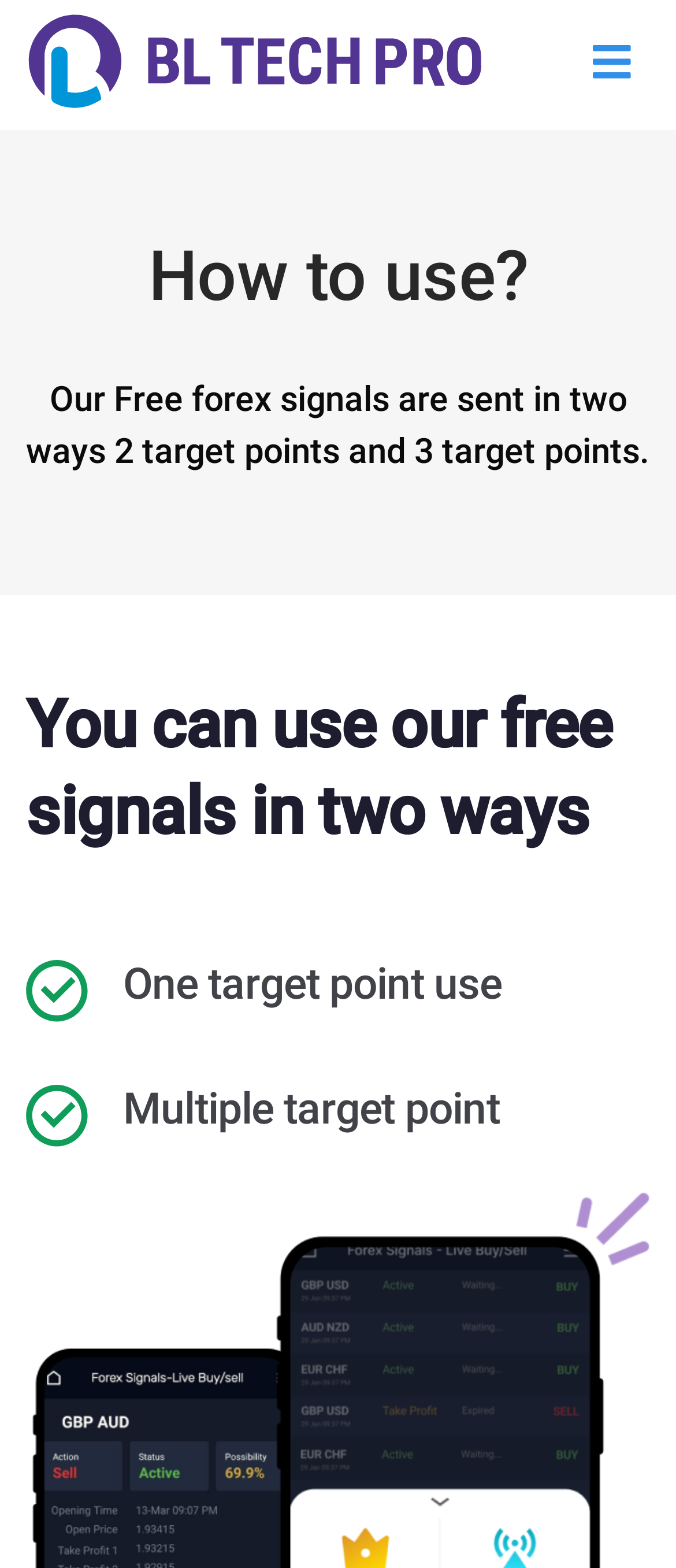How many ways can the free signals be used?
Look at the image and provide a short answer using one word or a phrase.

Two